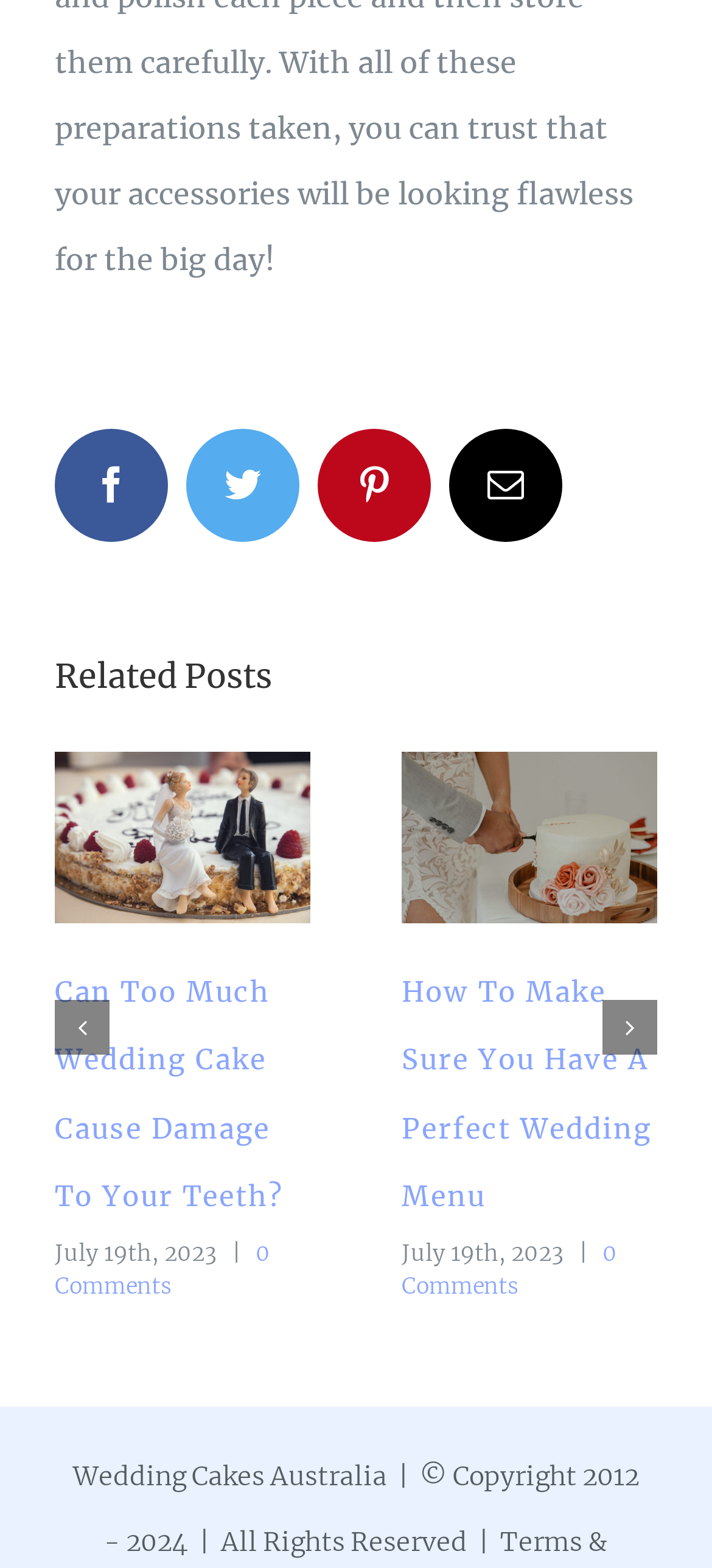Provide the bounding box for the UI element matching this description: "Gallery".

[0.273, 0.513, 0.365, 0.555]